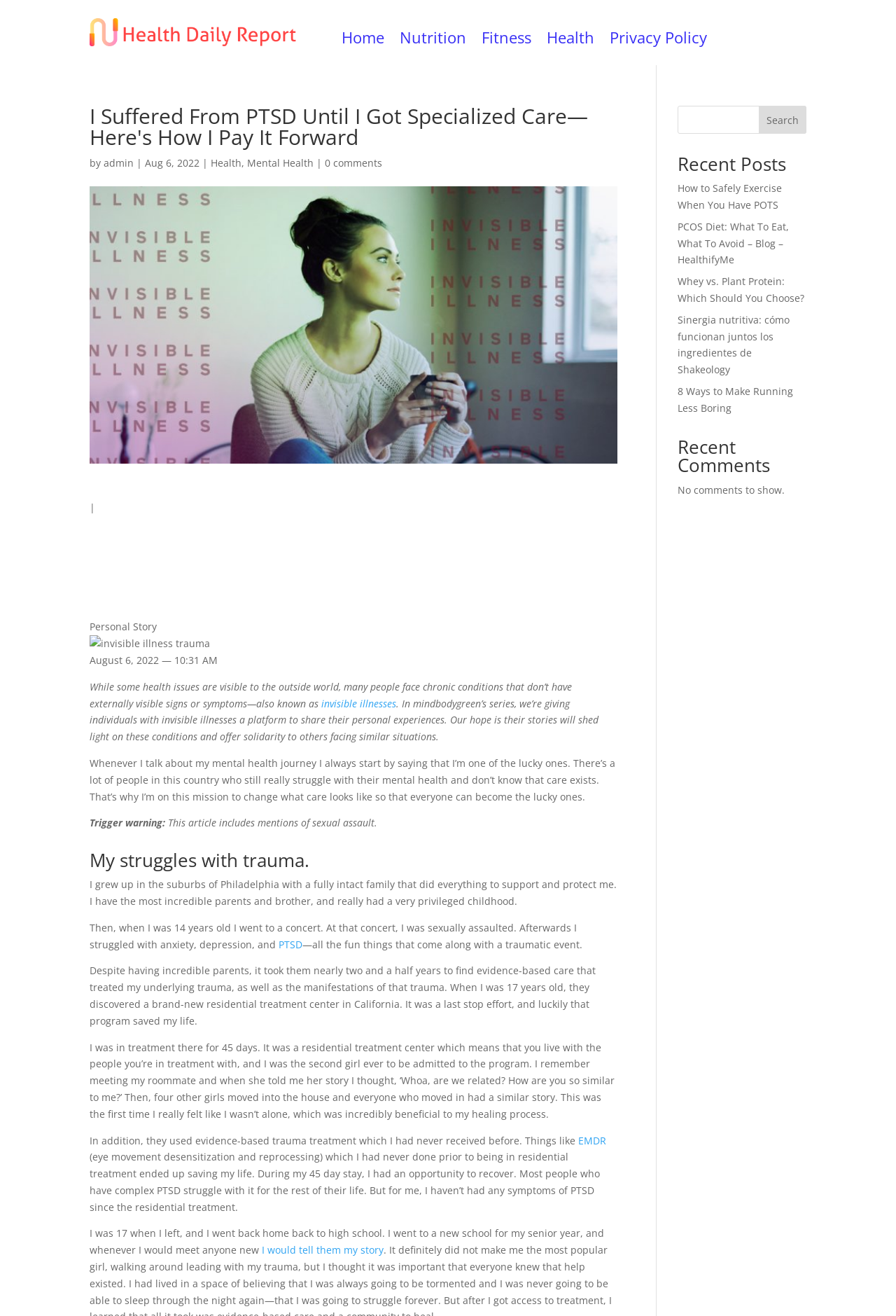Please determine the bounding box coordinates of the area that needs to be clicked to complete this task: 'Read the 'My struggles with trauma.' article'. The coordinates must be four float numbers between 0 and 1, formatted as [left, top, right, bottom].

[0.1, 0.647, 0.689, 0.666]